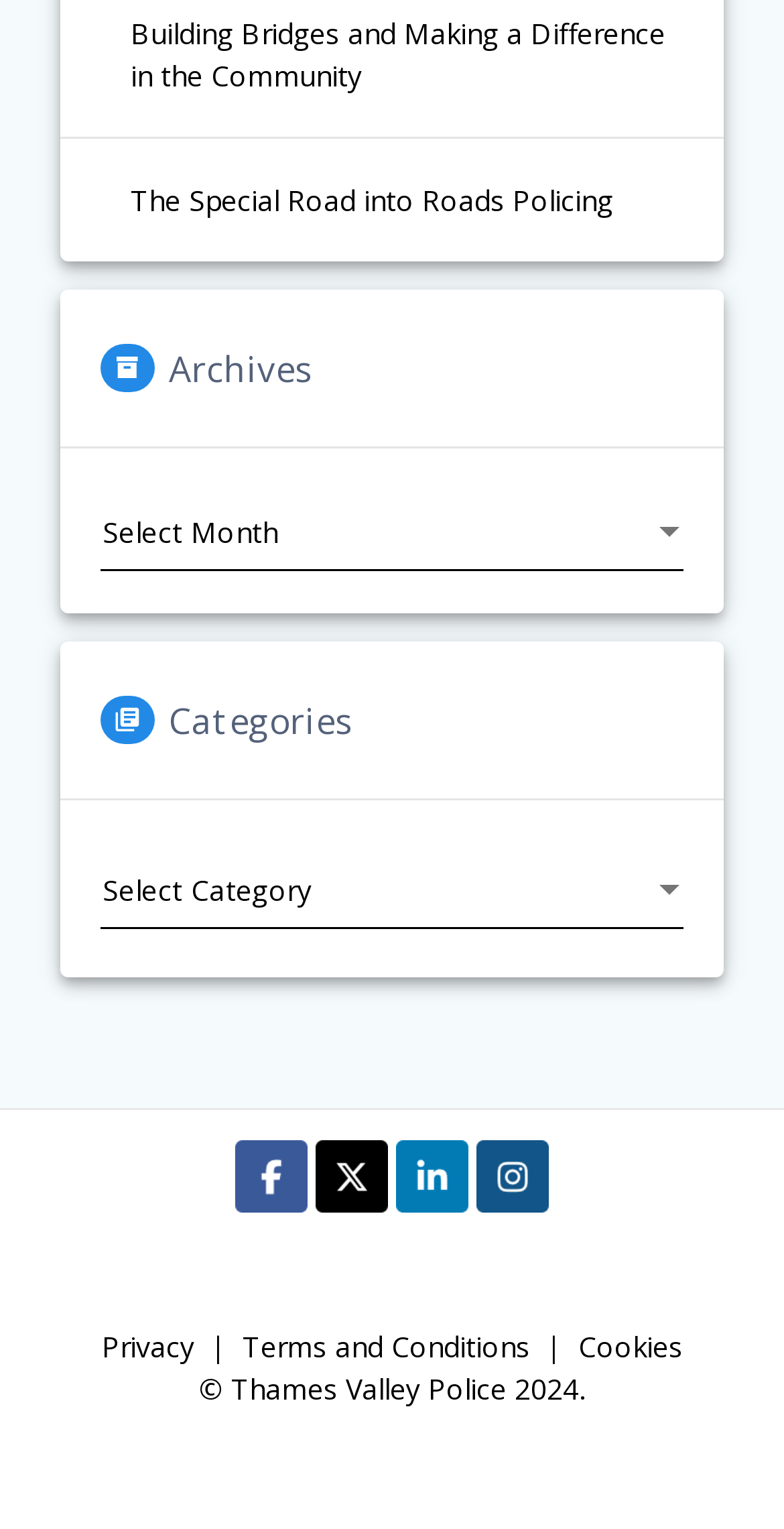Provide the bounding box coordinates of the HTML element this sentence describes: "Terms and Conditions". The bounding box coordinates consist of four float numbers between 0 and 1, i.e., [left, top, right, bottom].

[0.309, 0.868, 0.676, 0.893]